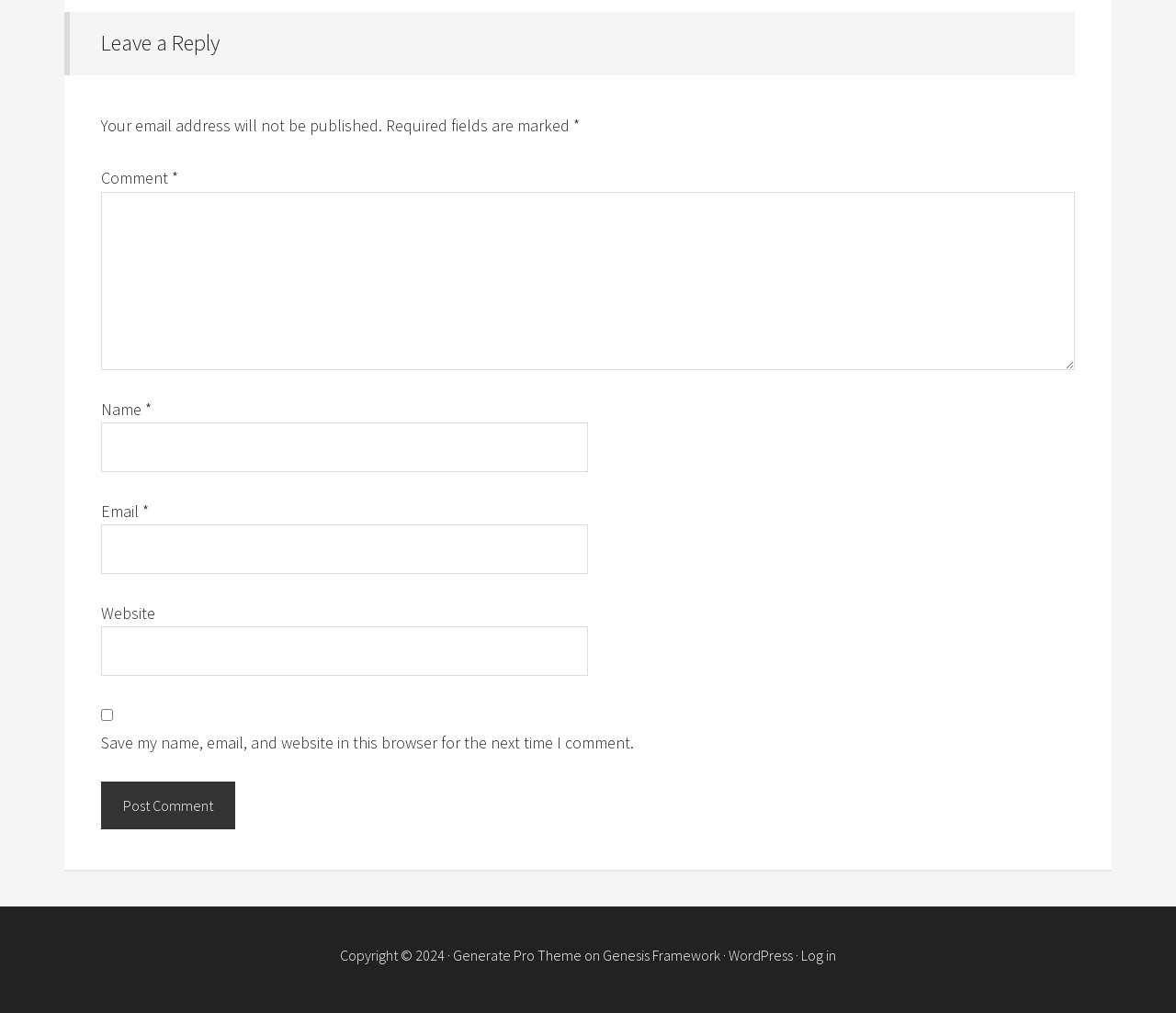Please indicate the bounding box coordinates for the clickable area to complete the following task: "Post your comment". The coordinates should be specified as four float numbers between 0 and 1, i.e., [left, top, right, bottom].

[0.086, 0.771, 0.2, 0.818]